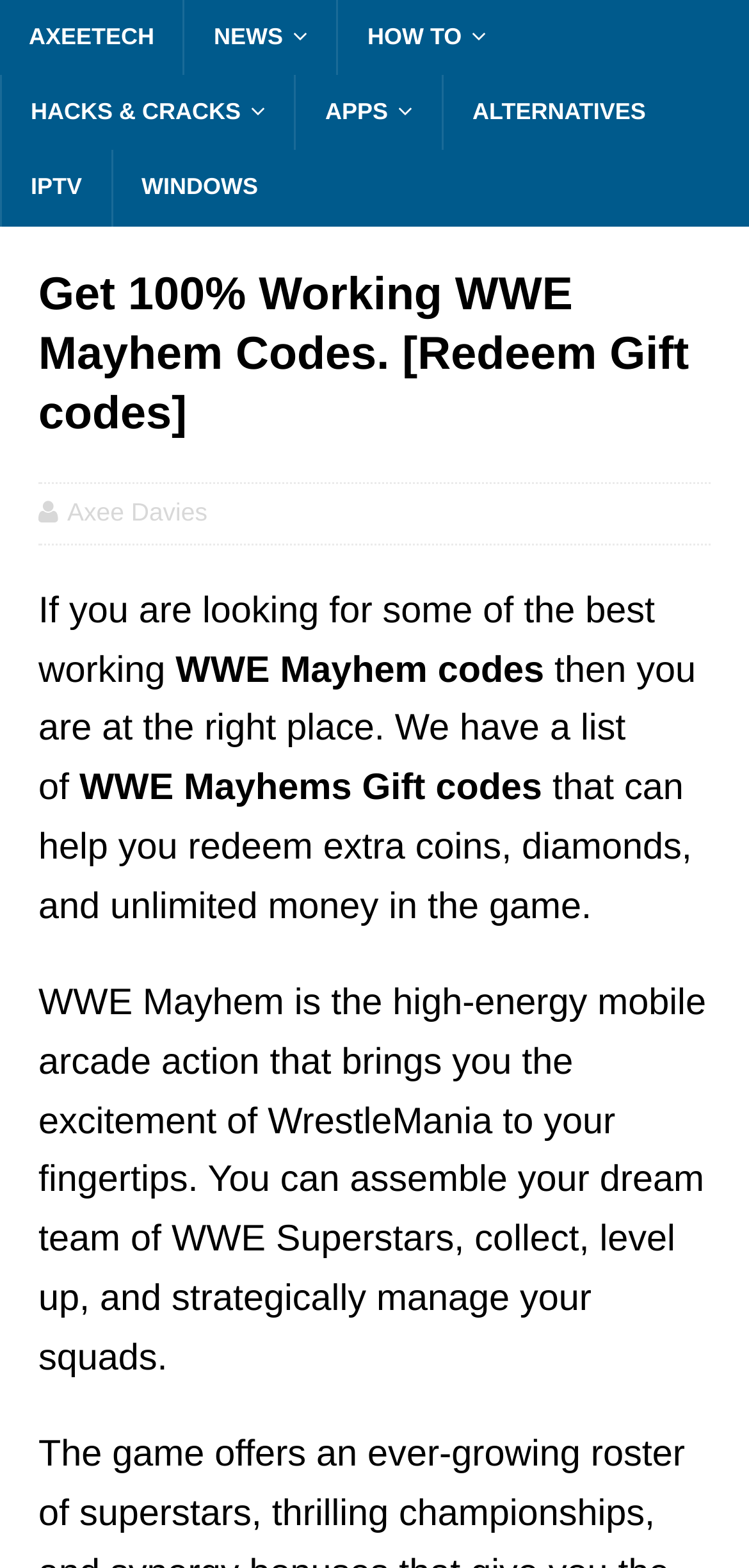Your task is to extract the text of the main heading from the webpage.

Get 100% Working WWE Mayhem Codes. [Redeem Gift codes]